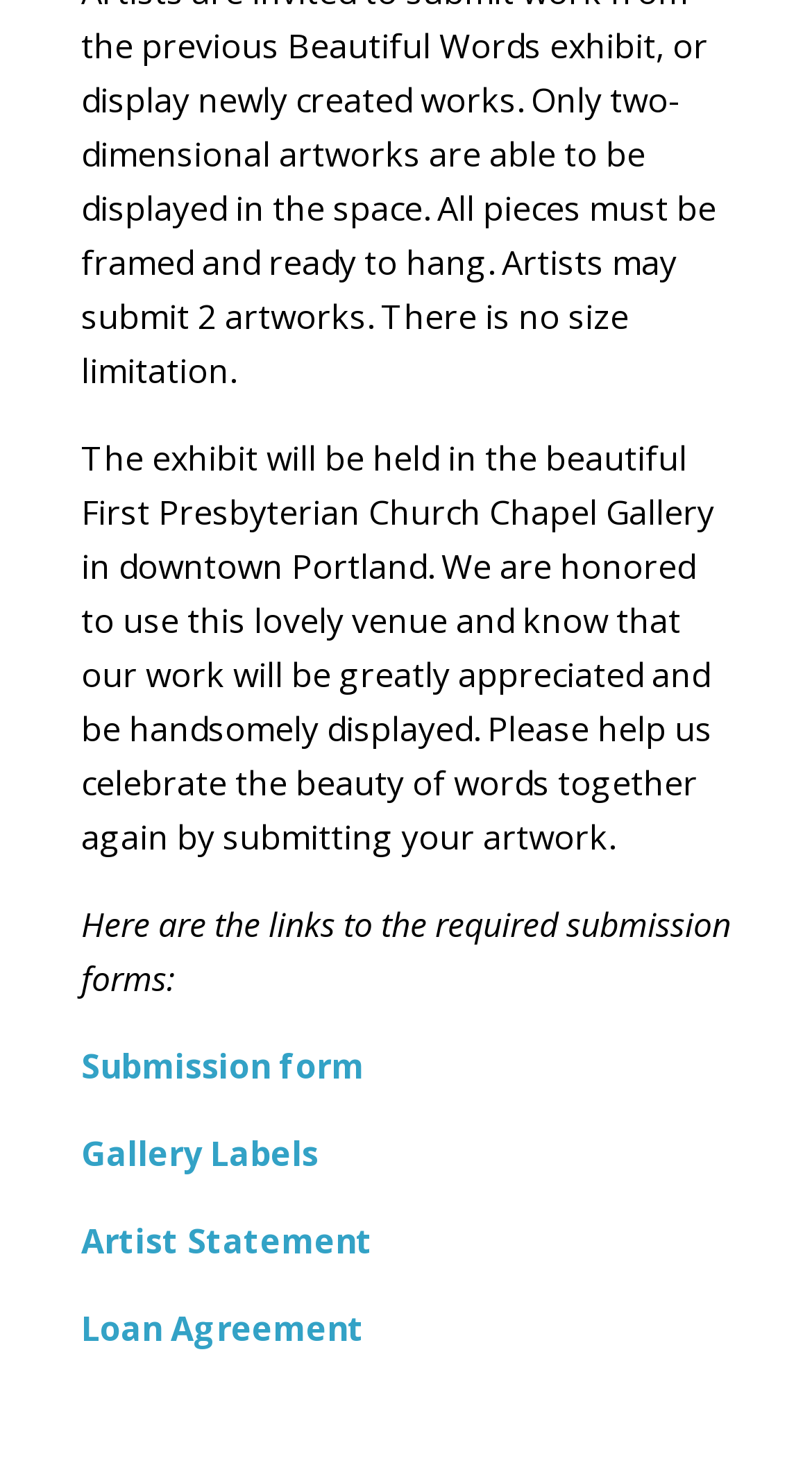Examine the image and give a thorough answer to the following question:
What is the purpose of the webpage?

The answer can be inferred from the content of the webpage, which mentions submitting artwork and provides links to submission forms, indicating that the purpose of the webpage is to facilitate artwork submission